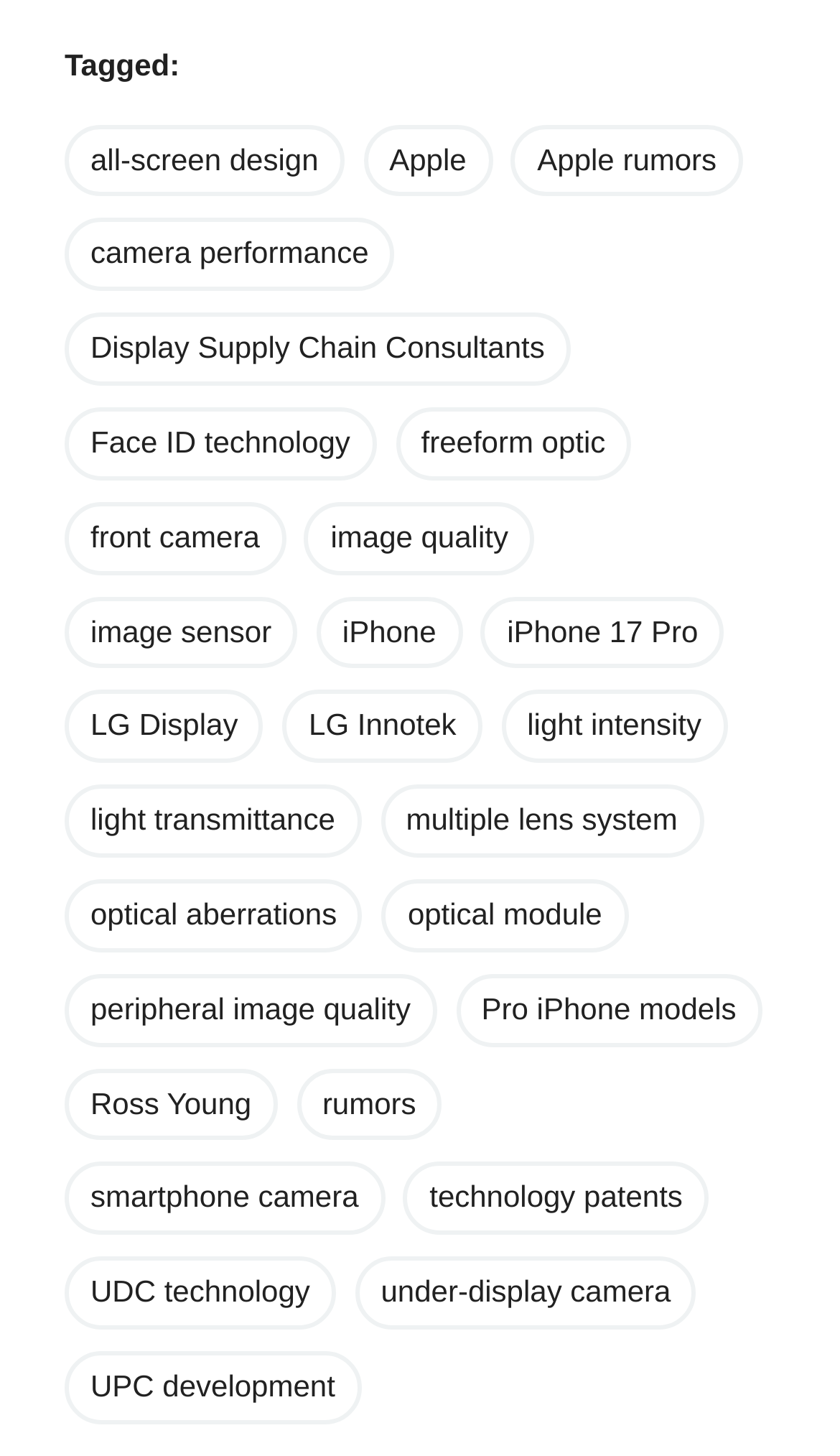Given the element description: "aria-label="Toggle navigation"", predict the bounding box coordinates of this UI element. The coordinates must be four float numbers between 0 and 1, given as [left, top, right, bottom].

None